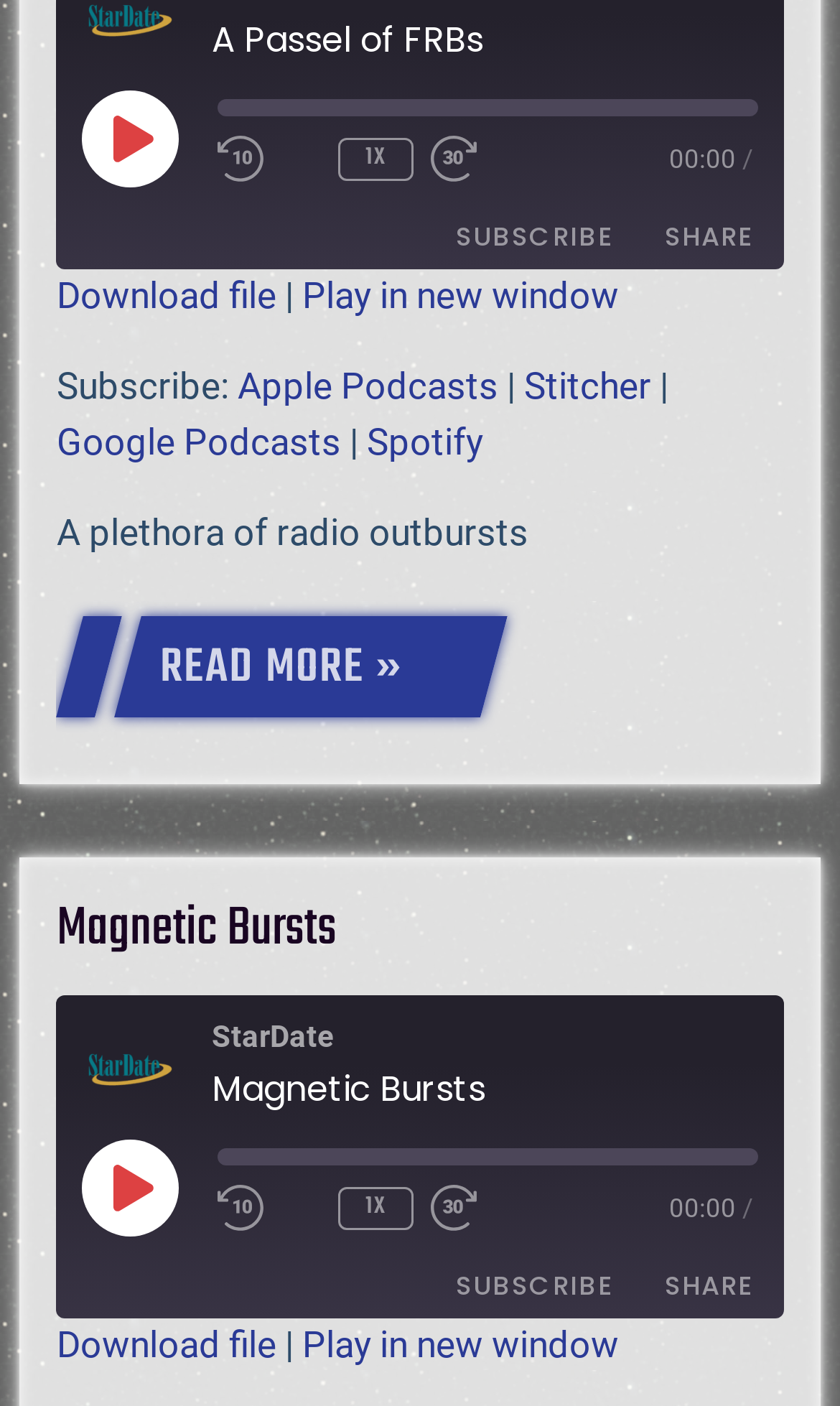Can you find the bounding box coordinates for the element to click on to achieve the instruction: "Subscribe to the podcast"?

[0.518, 0.152, 0.756, 0.185]